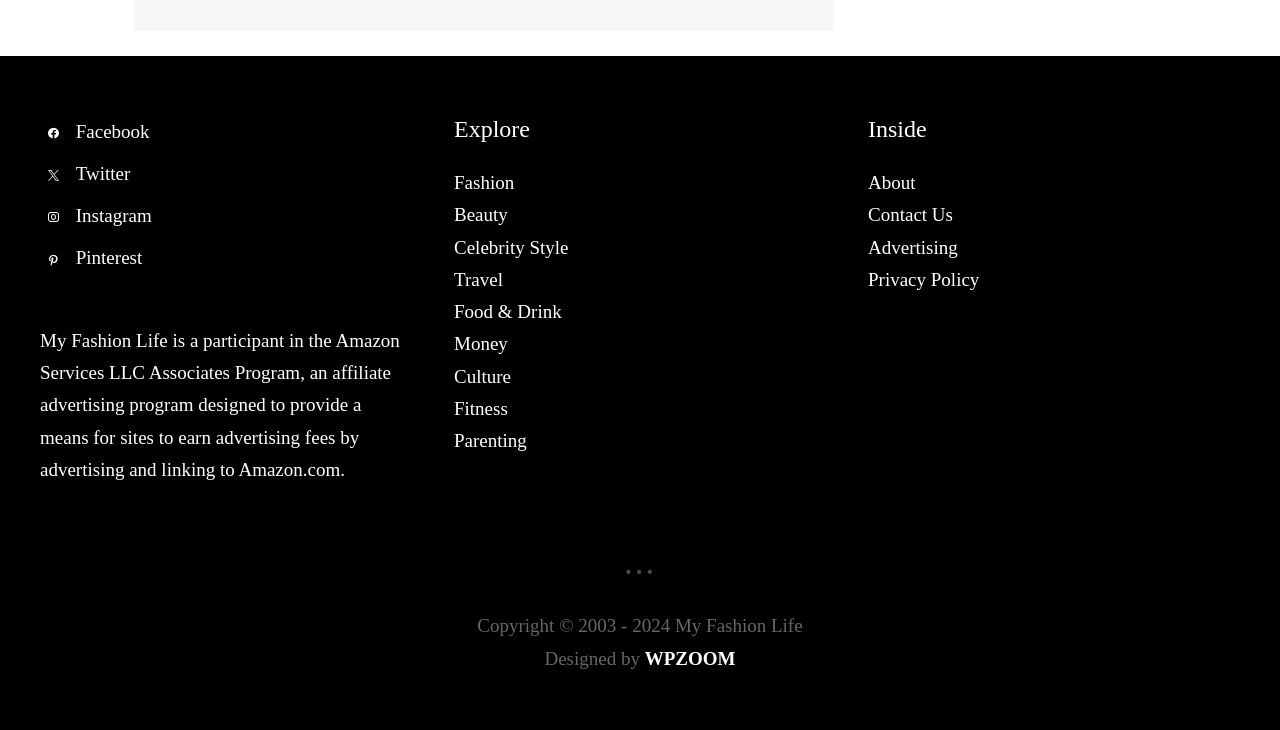Identify the coordinates of the bounding box for the element described below: "Food & Drink". Return the coordinates as four float numbers between 0 and 1: [left, top, right, bottom].

[0.355, 0.412, 0.439, 0.441]